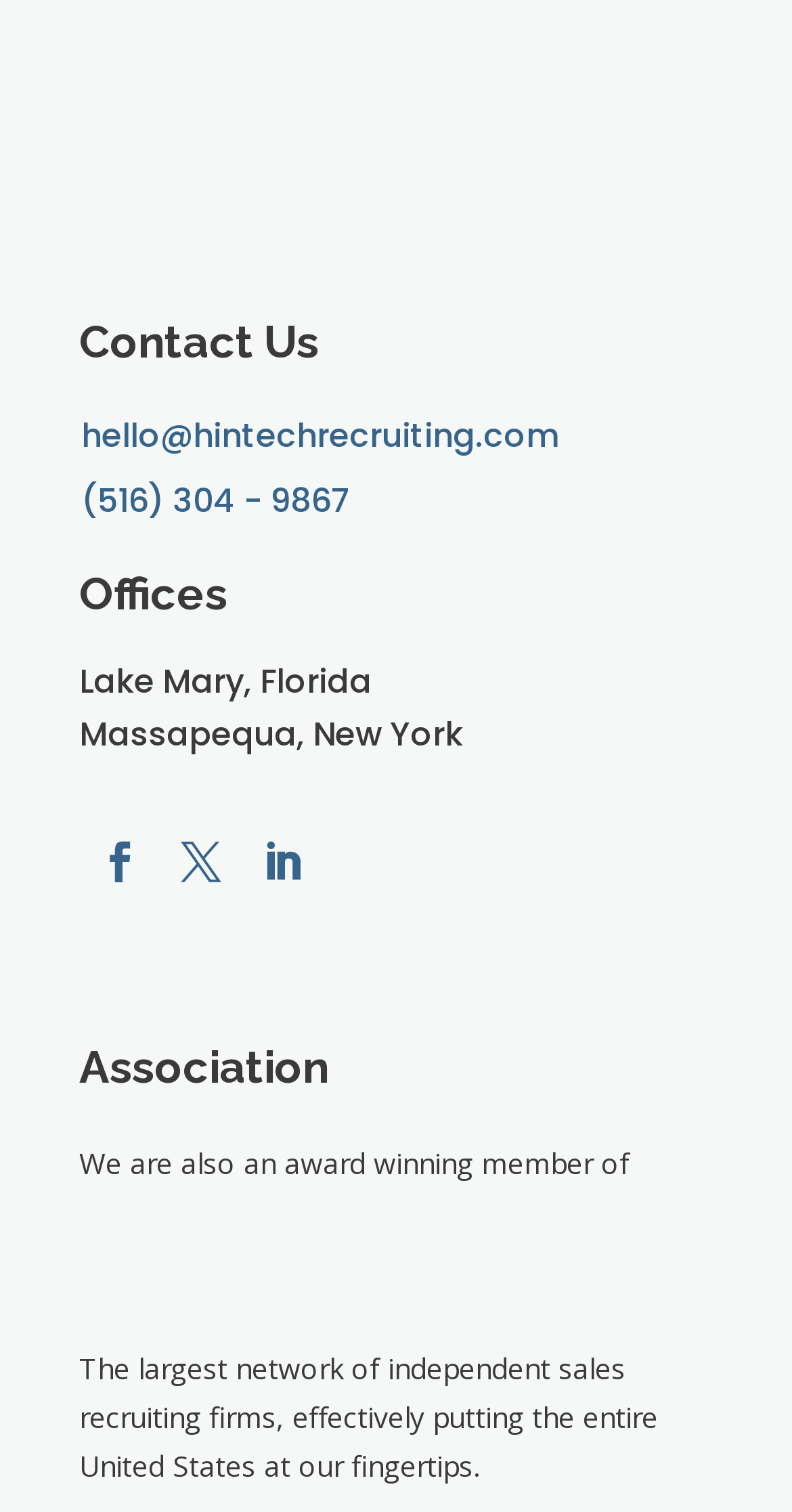What is the name of the award-winning association?
Using the visual information, answer the question in a single word or phrase.

First Interview